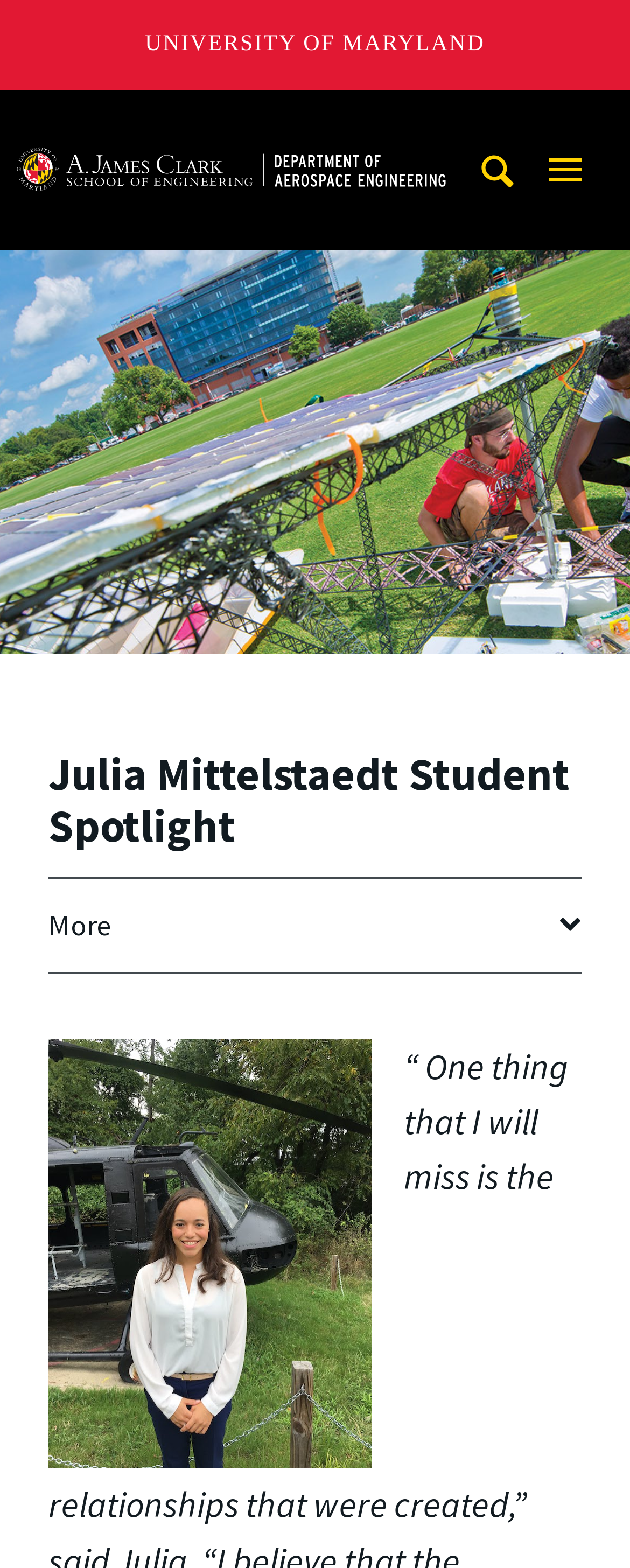What is the name of the school?
Provide a detailed and extensive answer to the question.

I found the answer by looking at the link element with the text 'A. James Clark School of Engineering, University of Maryland' at the top of the webpage.